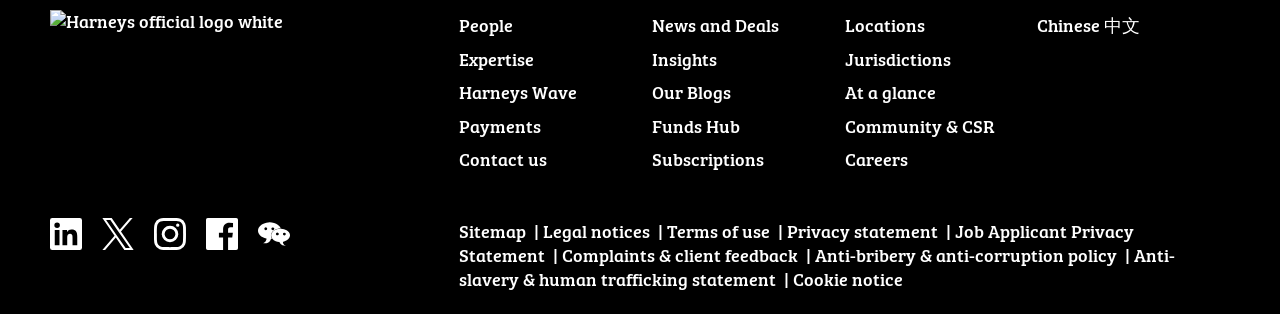Give a concise answer of one word or phrase to the question: 
How many main navigation links are there?

12